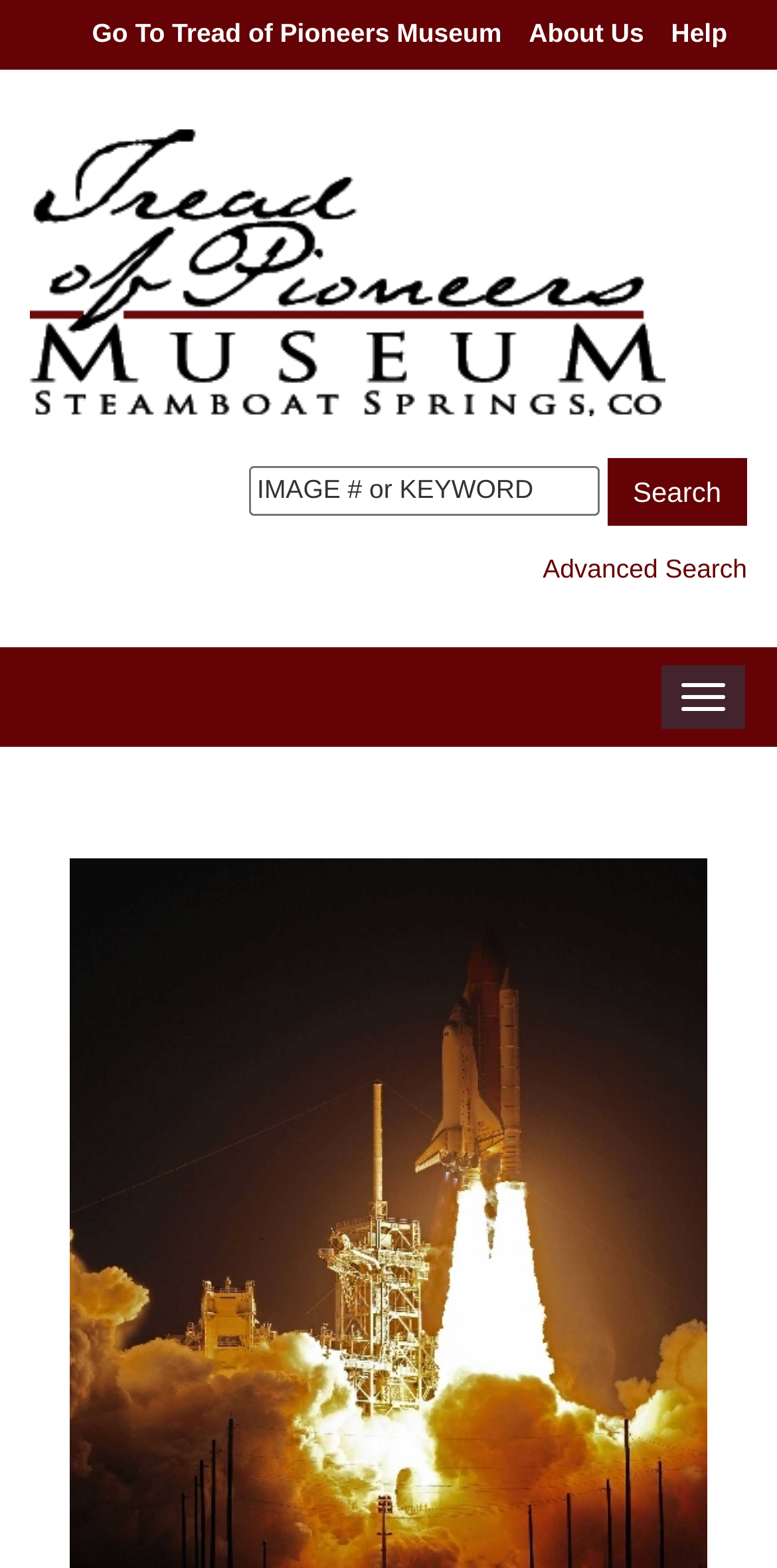What is the function of the button 'Toggle navigation'?
Utilize the information in the image to give a detailed answer to the question.

The button 'Toggle navigation' is located at the top right of the webpage, and its function is likely to toggle the navigation menu, allowing users to show or hide the menu.